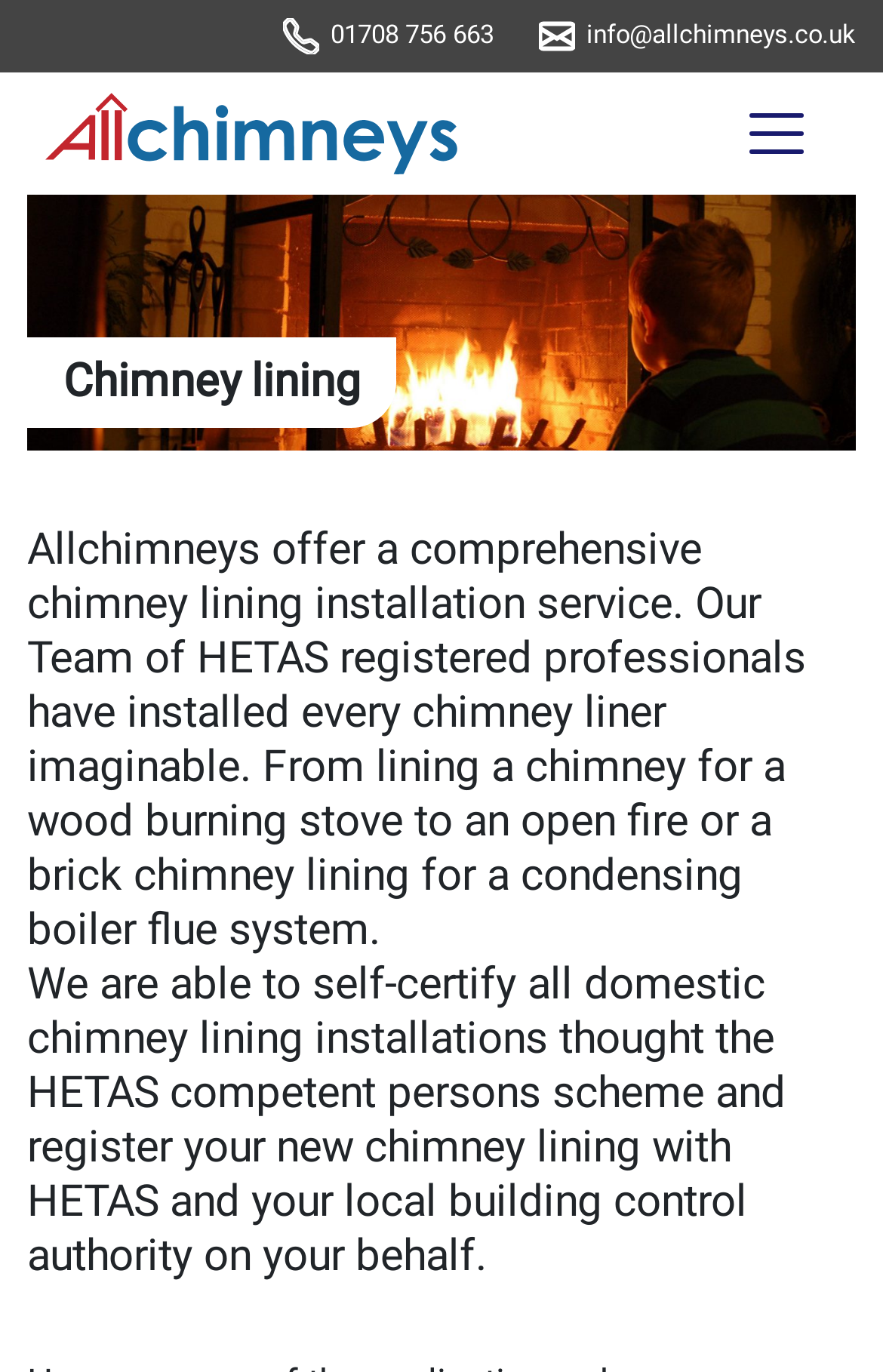Extract the bounding box of the UI element described as: "01708 756 663".

[0.374, 0.0, 0.559, 0.053]